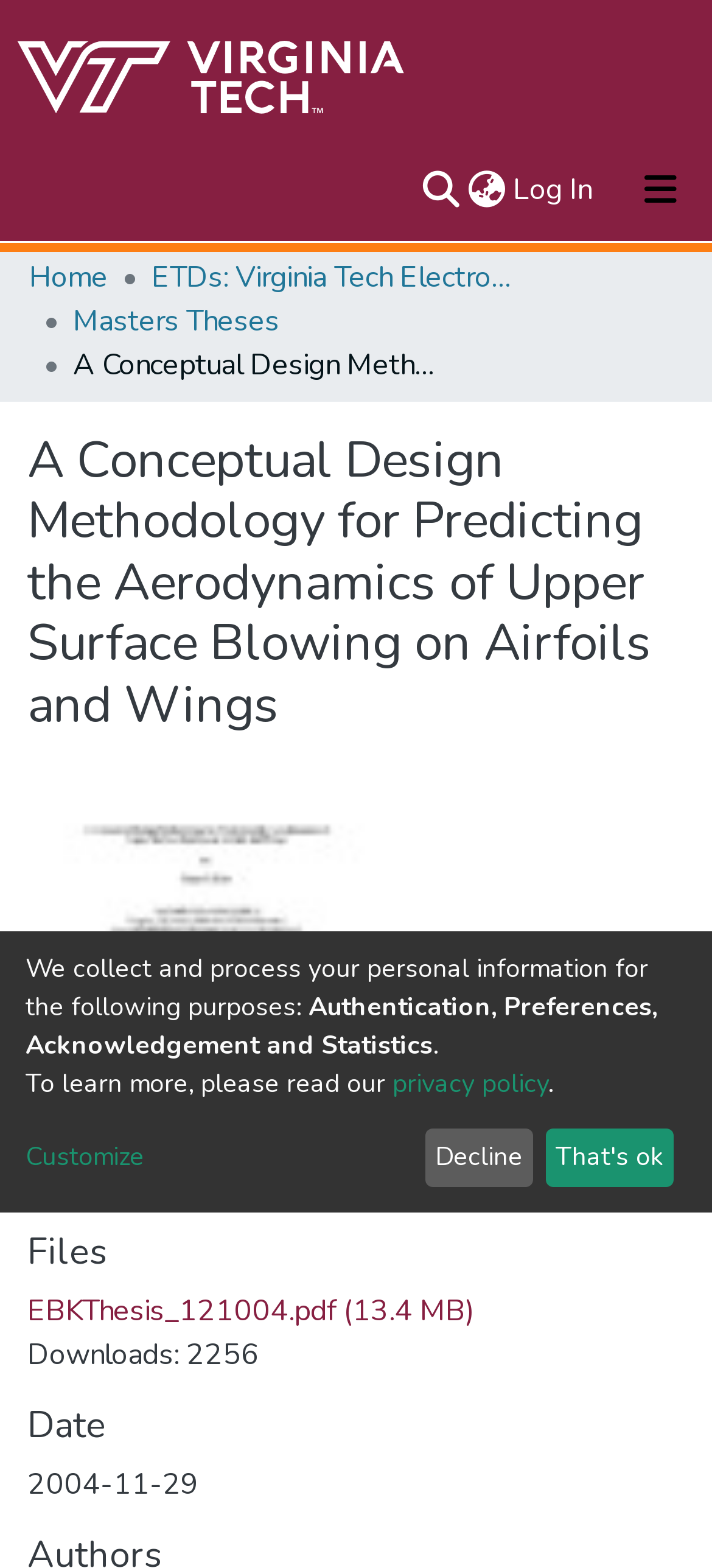What is the logo of the repository?
Look at the image and respond to the question as thoroughly as possible.

I found the repository logo by looking at the navigation bar at the top of the webpage, where I saw a link with the text 'Repository logo' and an image with the same description.